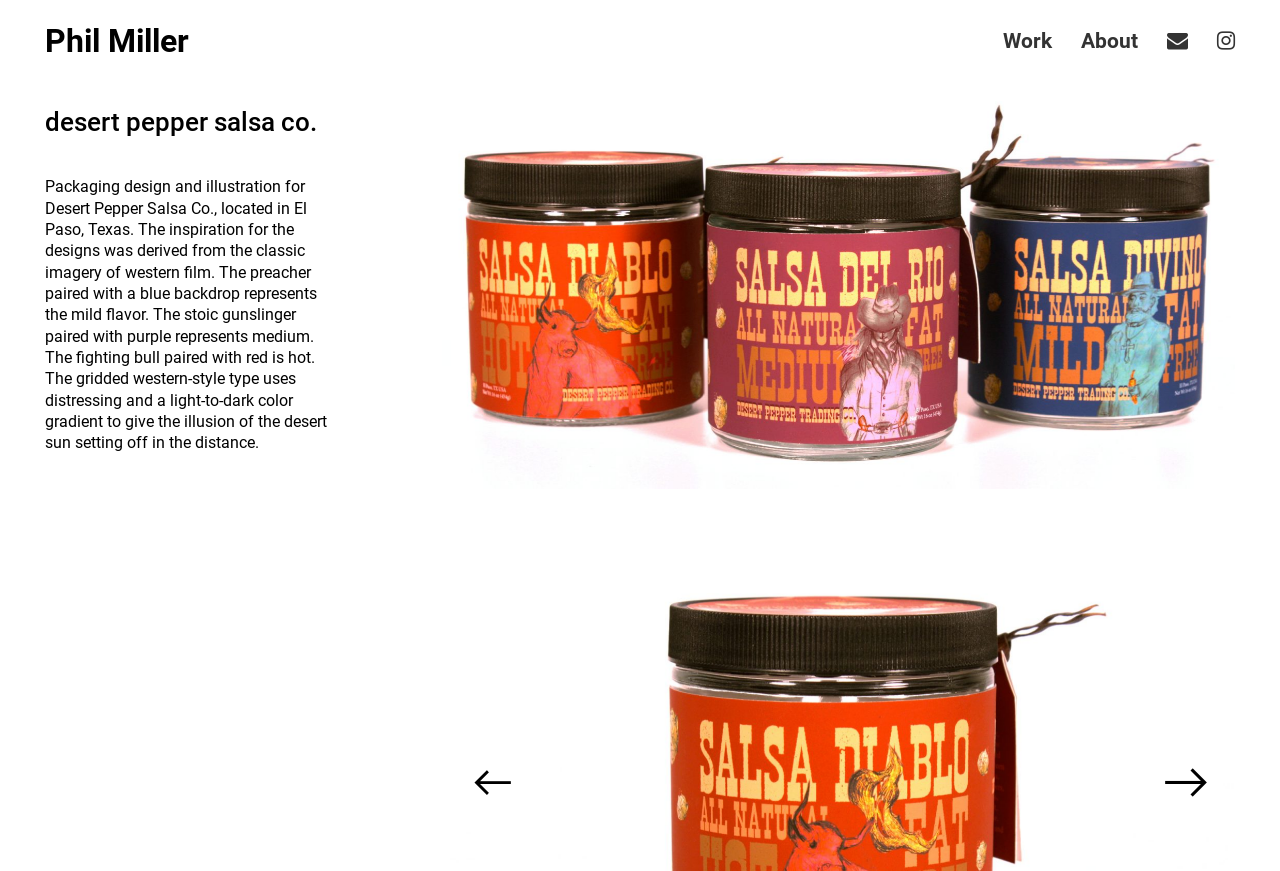How many links are there in the top navigation?
Based on the screenshot, provide a one-word or short-phrase response.

4